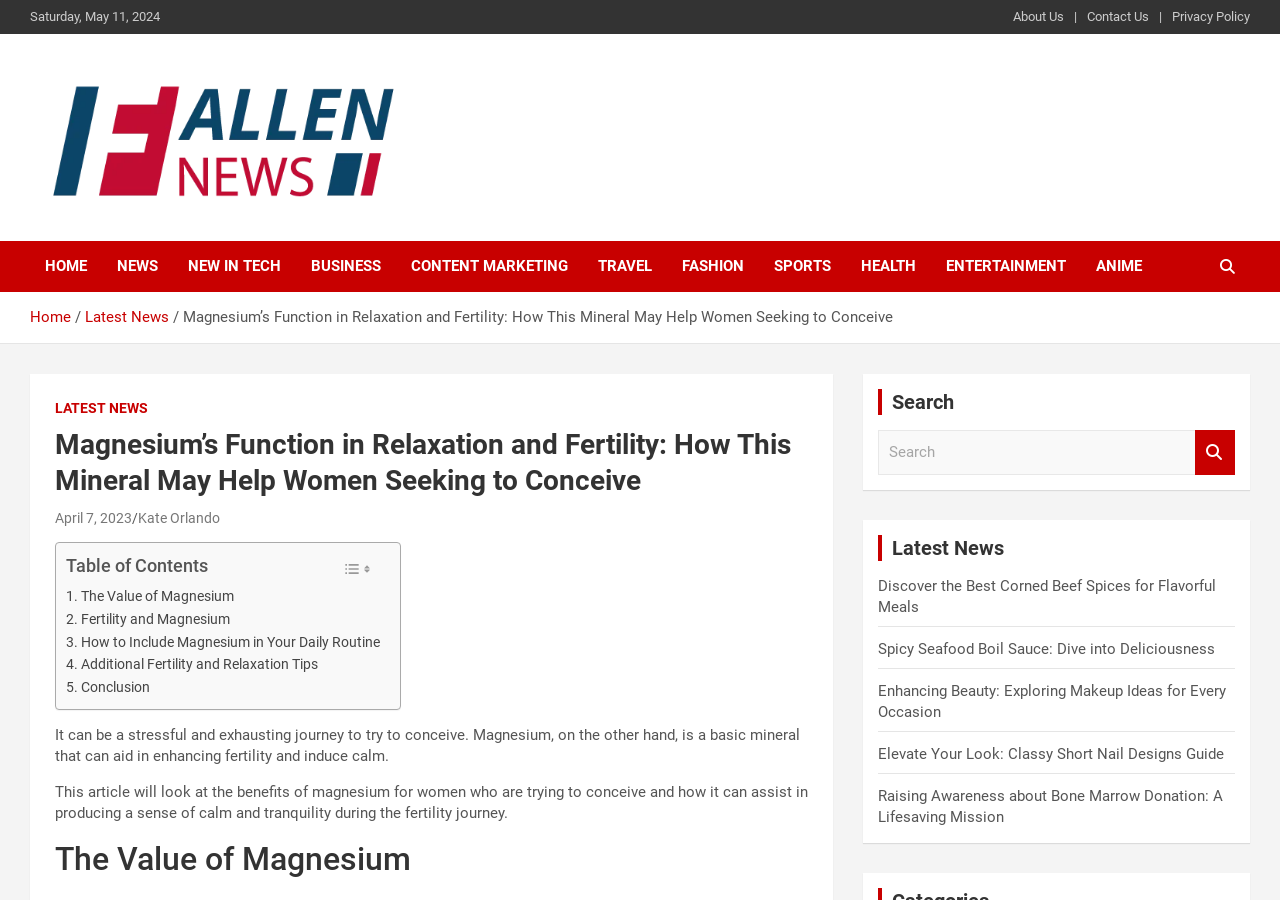Please specify the bounding box coordinates for the clickable region that will help you carry out the instruction: "Go to GLOBES".

None